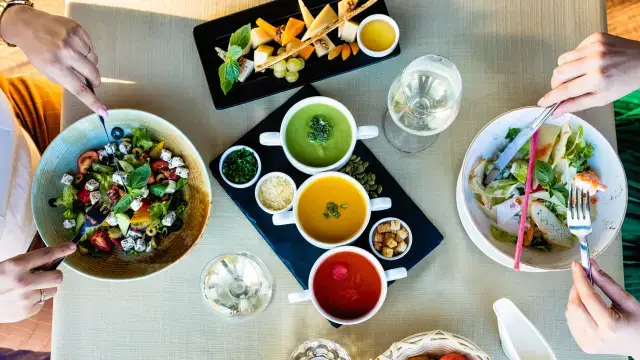What is the color of the platter?
From the details in the image, answer the question comprehensively.

The caption explicitly states that the platter is sleek and black, which is where the answer can be found.